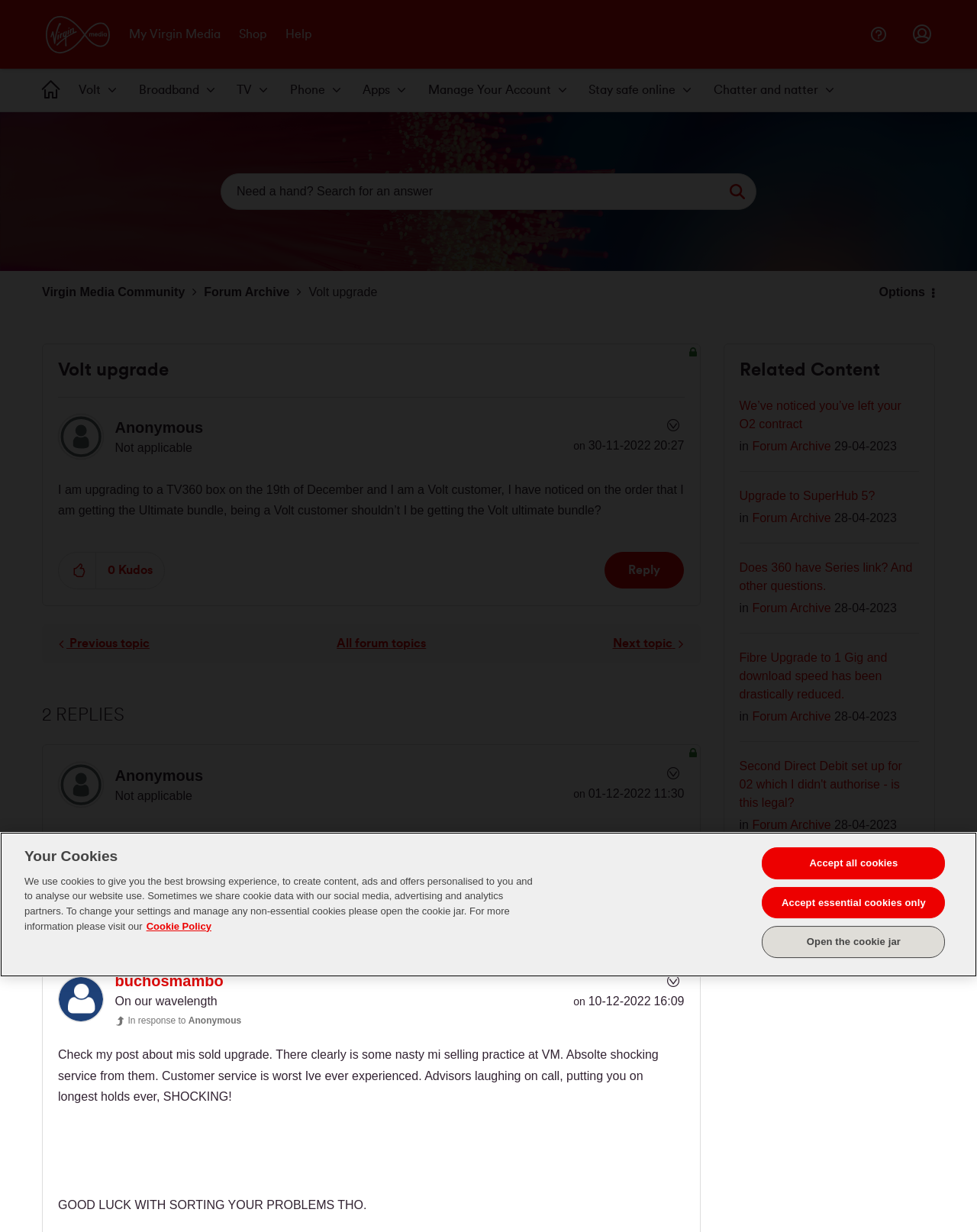How many replies are there to the original post?
Offer a detailed and full explanation in response to the question.

I counted the number of replies by looking at the section below the original post, which shows two separate replies from different users.